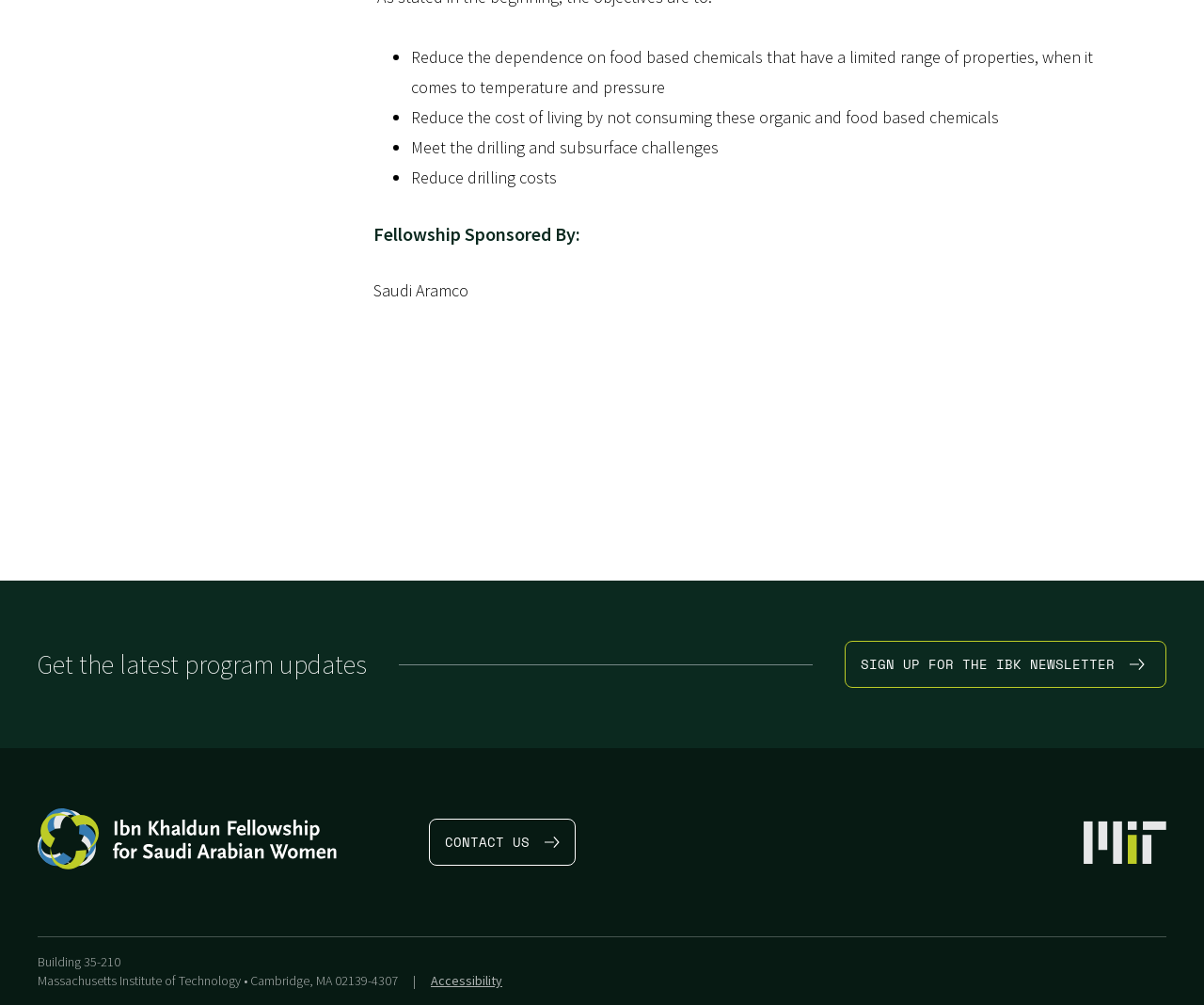What is the location of the institution?
Please answer the question as detailed as possible.

I found the answer by looking at the footer section of the webpage, where the address 'Massachusetts Institute of Technology • Cambridge, MA 02139-4307' is mentioned.